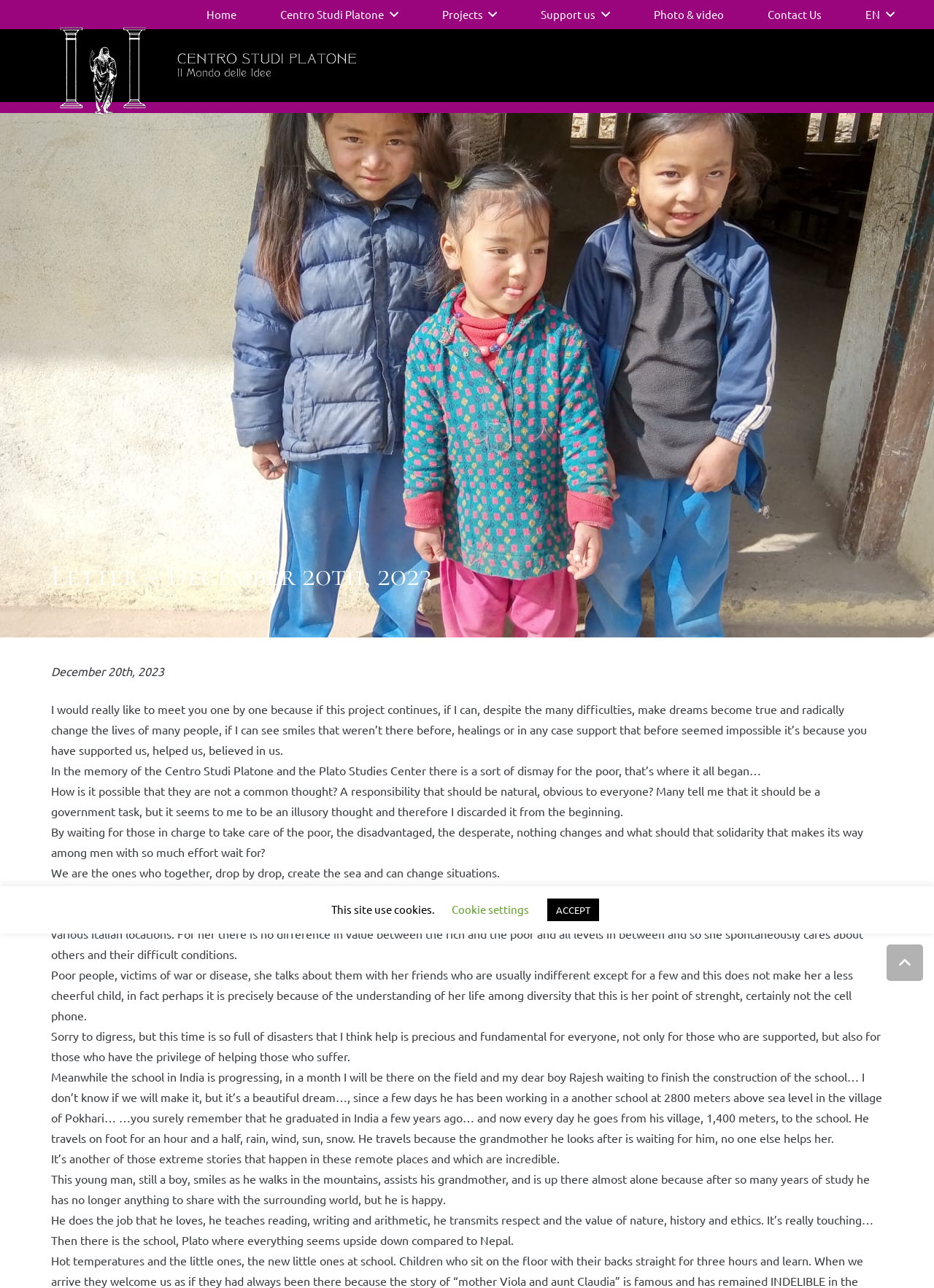Where is the school mentioned in the webpage located?
Refer to the image and respond with a one-word or short-phrase answer.

India